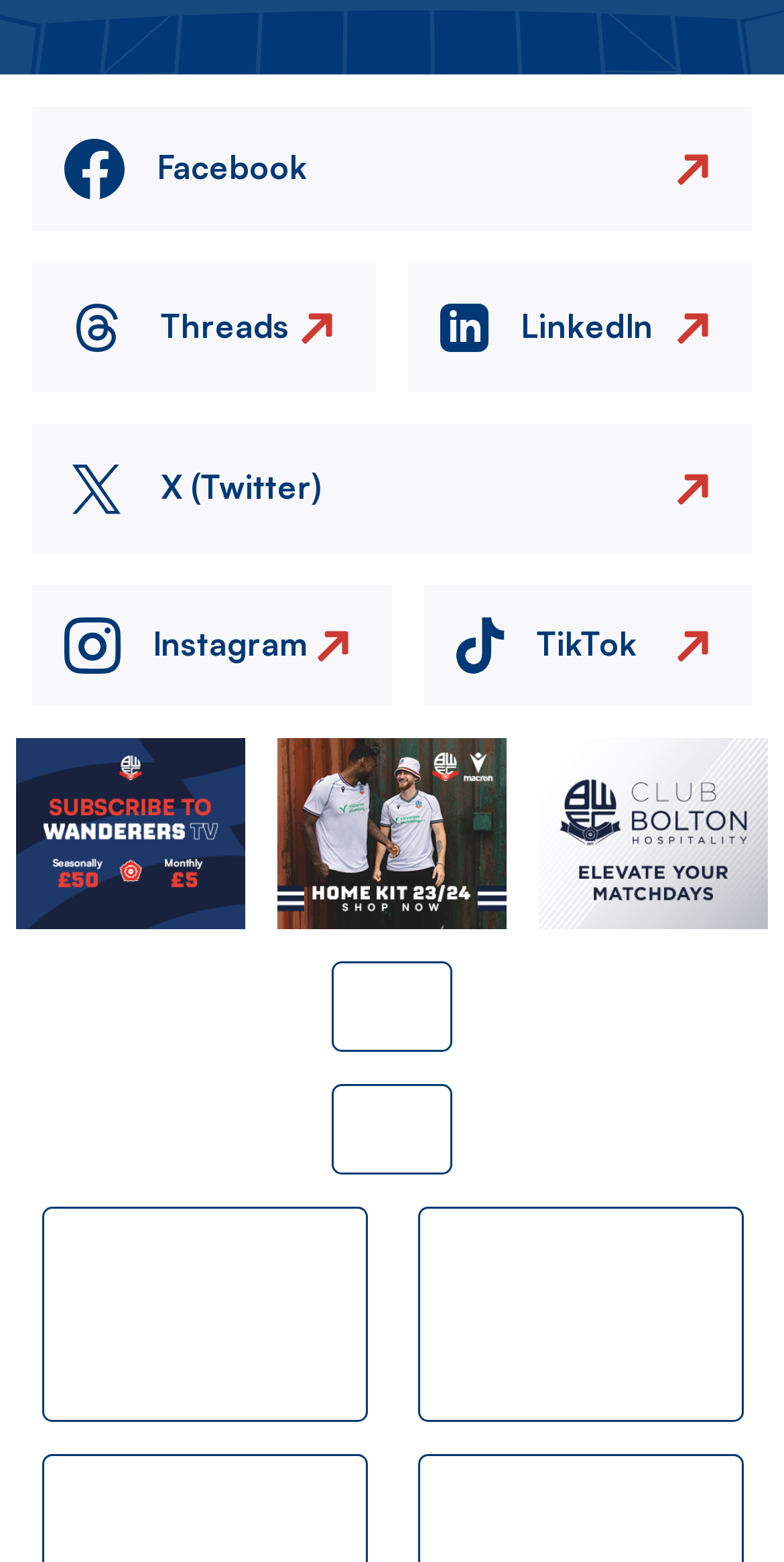How many companies have articles?
Please answer the question with a detailed and comprehensive explanation.

I counted the number of articles with images, which are Toughsheet, Victorian Plumbing, ARB Works, and Utilita. There are 4 companies with articles.